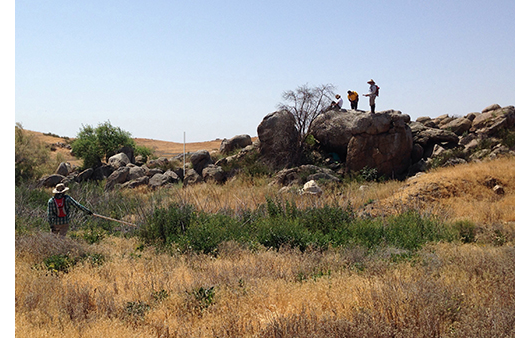Describe thoroughly the contents of the image.

The image depicts a group of individuals engaged in fieldwork at the 12 Oaks Winery Resort project in the Temecula Wine Country, Riverside County. In the foreground, a person is seen wielding a surveying tool, possibly gathering data or documenting the landscape. Behind them, three others are positioned atop a large boulder, likely discussing their observations or planning the next steps in their project. Surrounding them is a diverse array of vegetation, including tall grasses and shrubs, indicating the natural landscape of the area. This scene reflects the ongoing technical studies being prepared by HELIX for the resort project, which encompasses various facets such as biological resources, cultural resources, and environmental impact assessments in the context of developing a winery, hotel, and residential spaces.